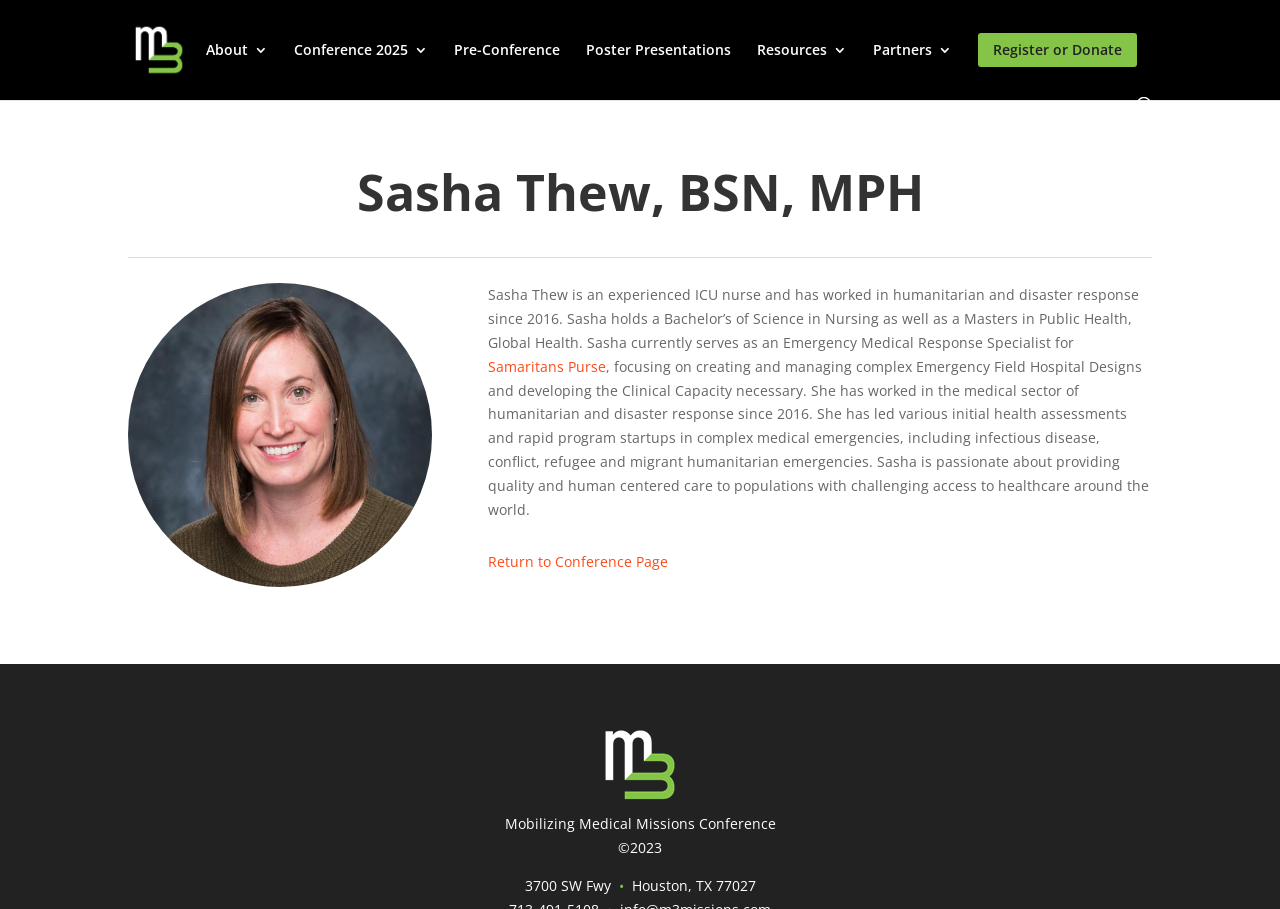Locate the bounding box coordinates of the clickable region necessary to complete the following instruction: "Click on the M3 | Mobilizing Medical Missions link". Provide the coordinates in the format of four float numbers between 0 and 1, i.e., [left, top, right, bottom].

[0.103, 0.043, 0.145, 0.064]